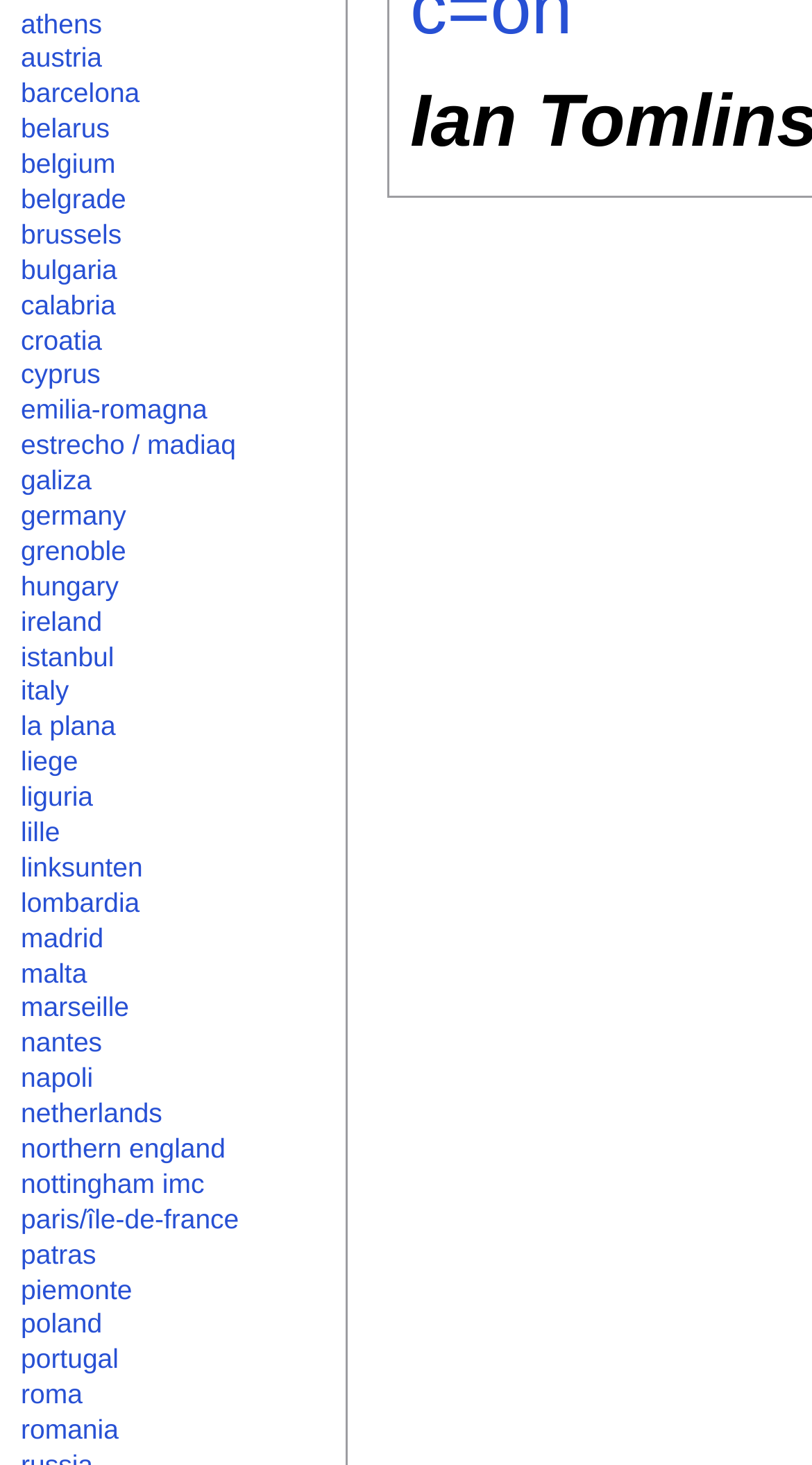Identify the coordinates of the bounding box for the element described below: "estrecho / madiaq". Return the coordinates as four float numbers between 0 and 1: [left, top, right, bottom].

[0.026, 0.293, 0.291, 0.314]